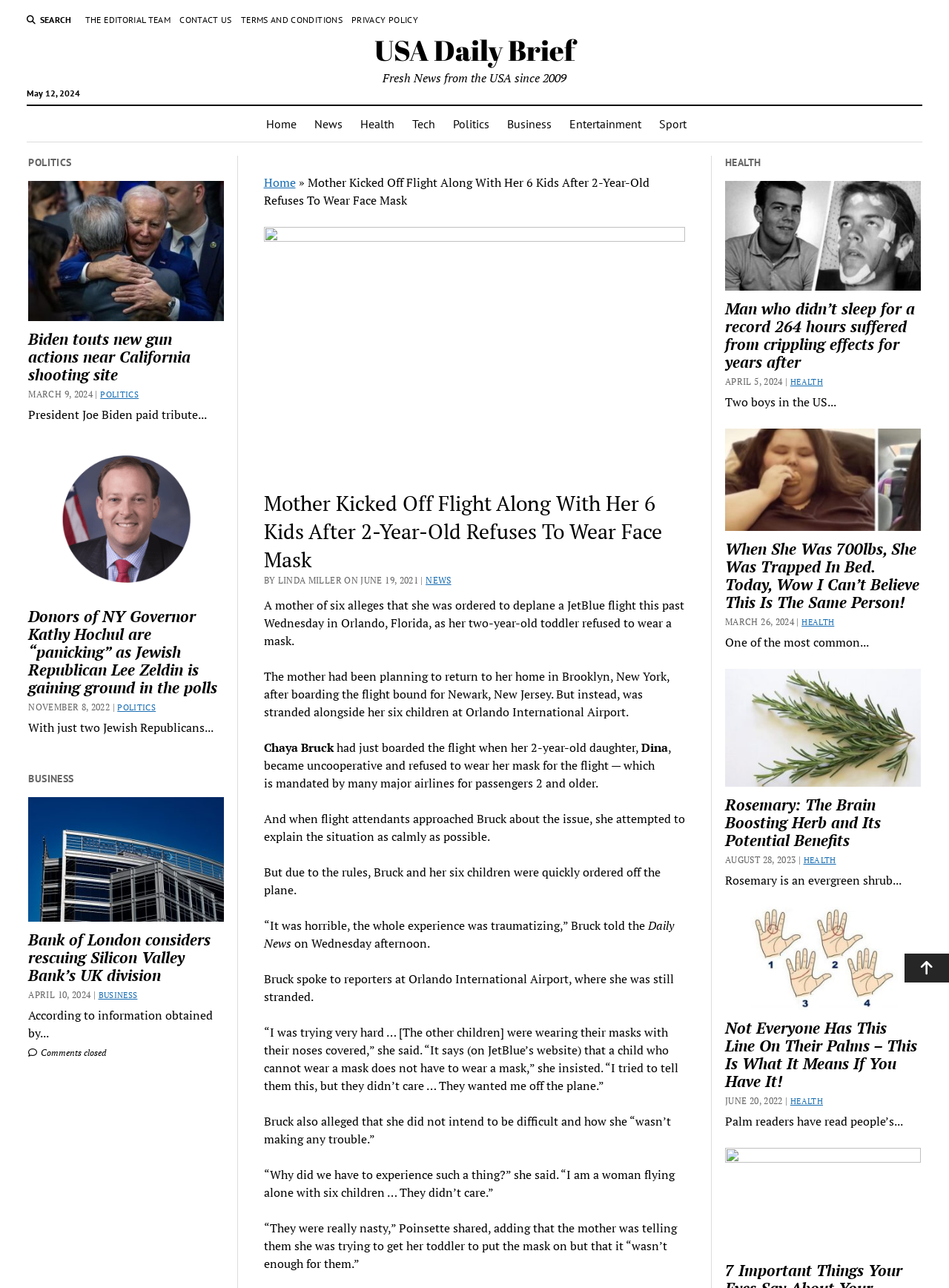Determine the bounding box coordinates of the element that should be clicked to execute the following command: "Check the comments".

[0.03, 0.813, 0.112, 0.821]